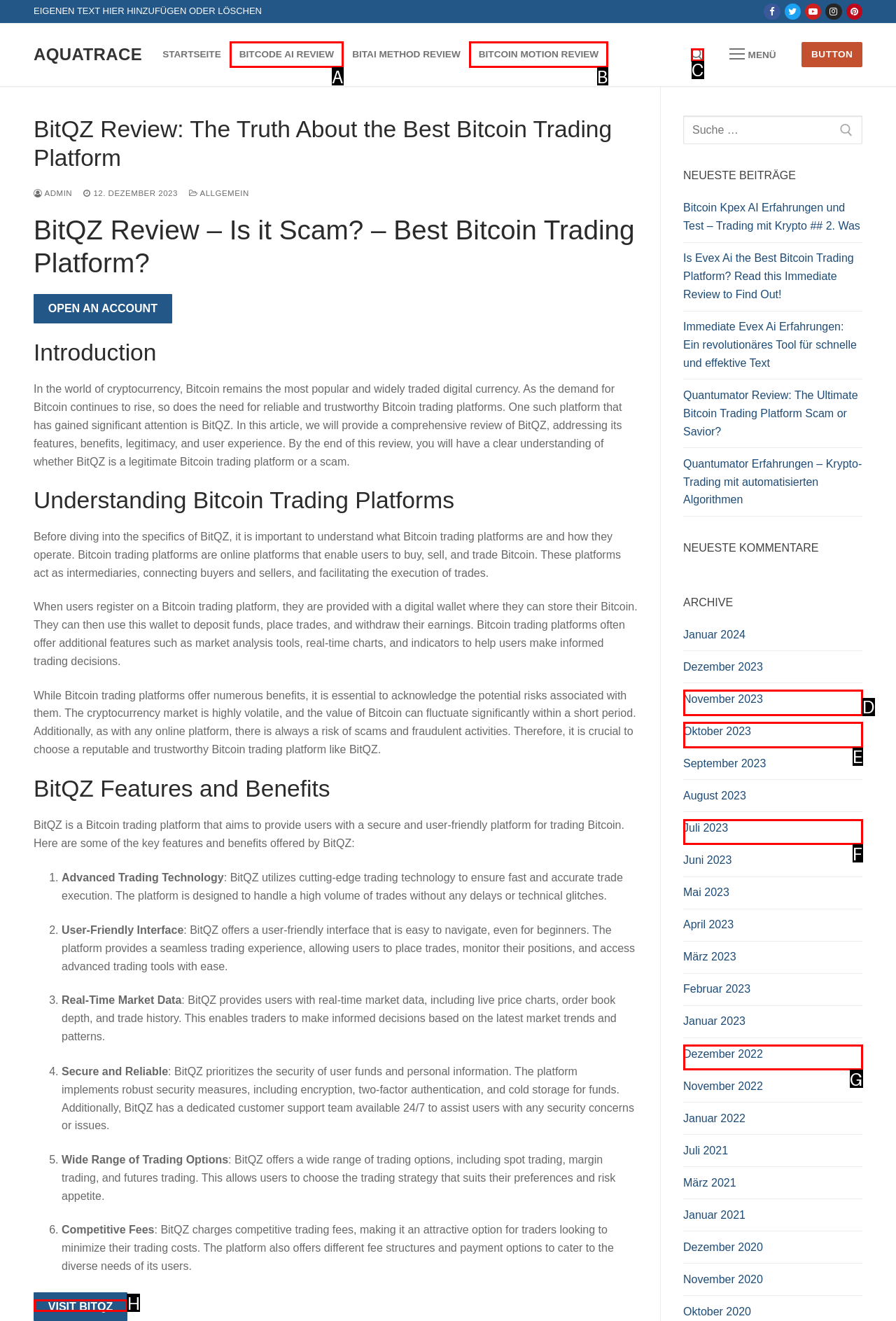Identify which lettered option completes the task: Subscribe to the newsletter. Provide the letter of the correct choice.

None